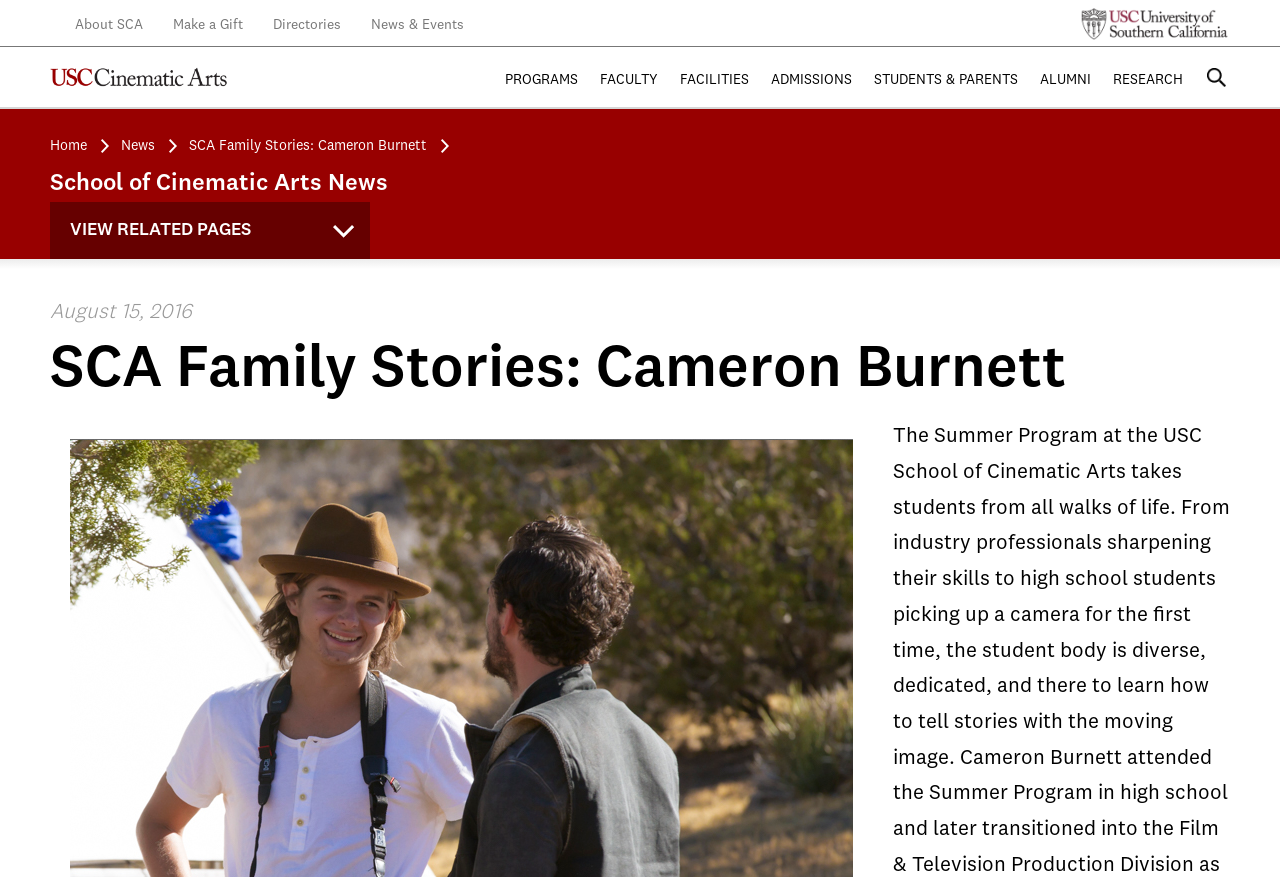What are the different categories of programs offered?
Refer to the image and give a detailed response to the question.

I found the answer by looking at the links located in the middle section of the webpage, which are categorized into different programs offered by the School of Cinematic Arts.